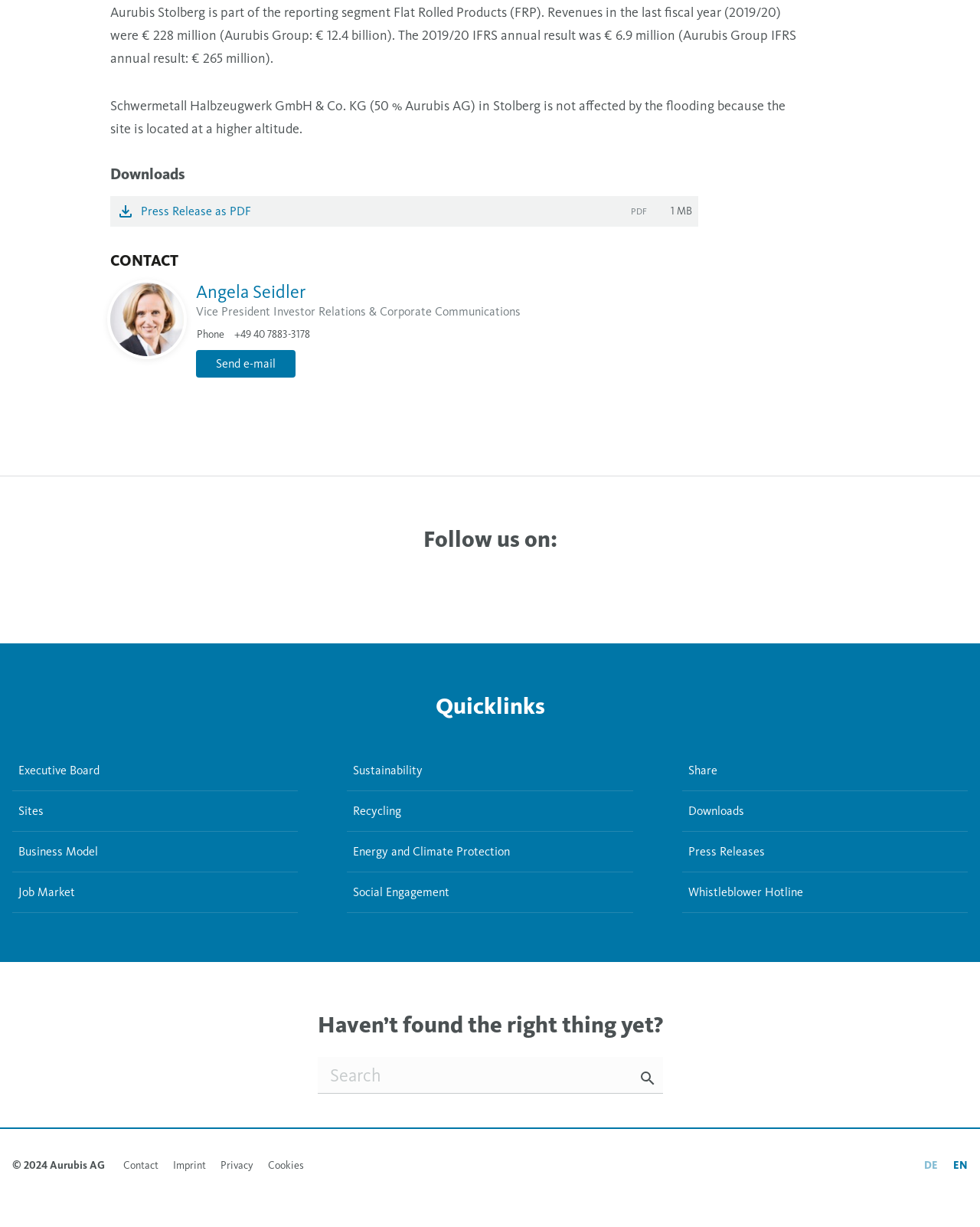What is the position of Angela Seidler?
Please give a detailed and elaborate answer to the question based on the image.

The position of Angela Seidler can be found next to her name, which is 'Vice President Investor Relations & Corporate Communications'.